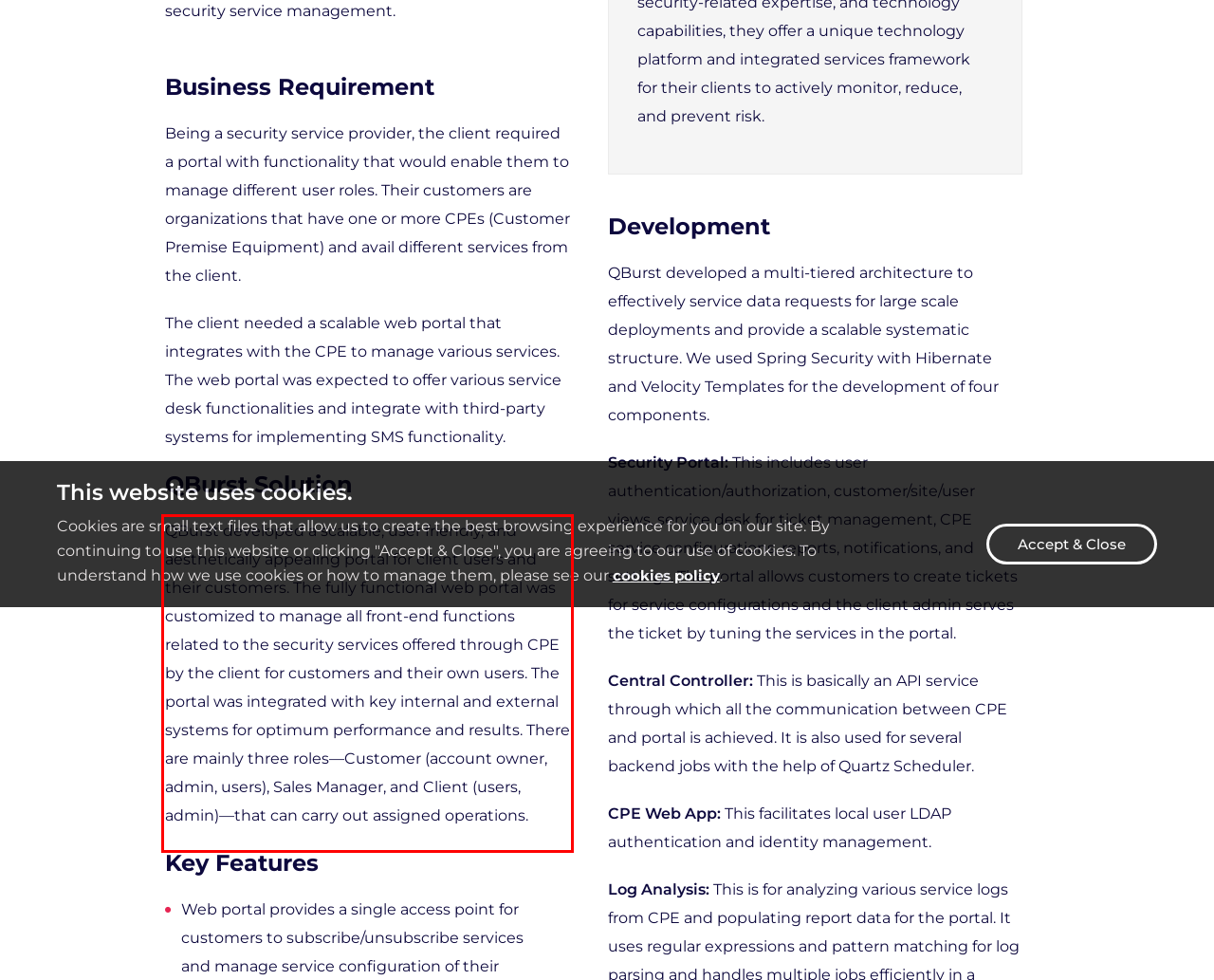Given a screenshot of a webpage, identify the red bounding box and perform OCR to recognize the text within that box.

QBurst developed a scalable, user friendly, and aesthetically appealing portal for client users and their customers. The fully functional web portal was customized to manage all front-end functions related to the security services offered through CPE by the client for customers and their own users. The portal was integrated with key internal and external systems for optimum performance and results. There are mainly three roles—Customer (account owner, admin, users), Sales Manager, and Client (users, admin)—that can carry out assigned operations.